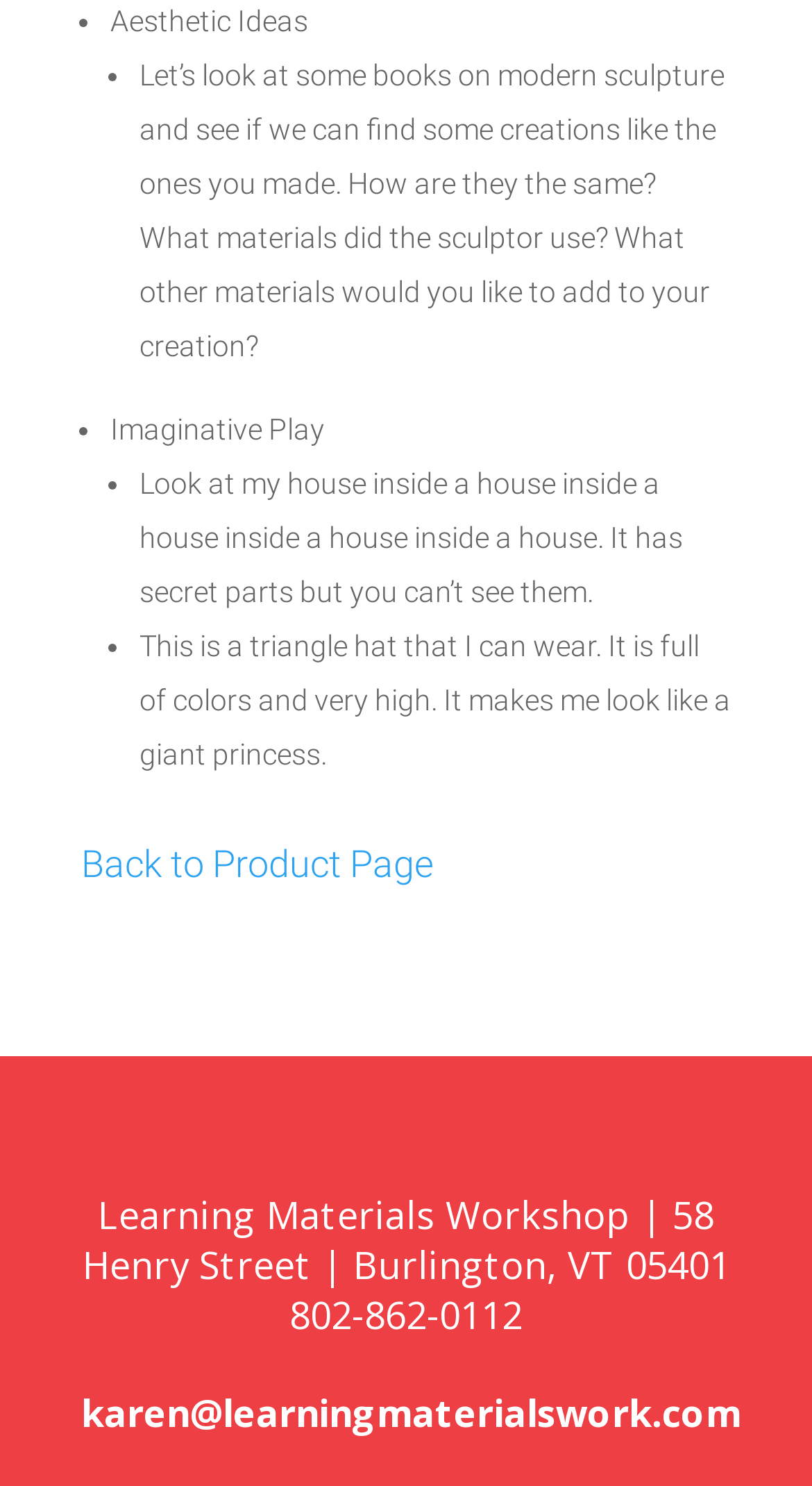How many list markers are there?
Based on the screenshot, provide your answer in one word or phrase.

4